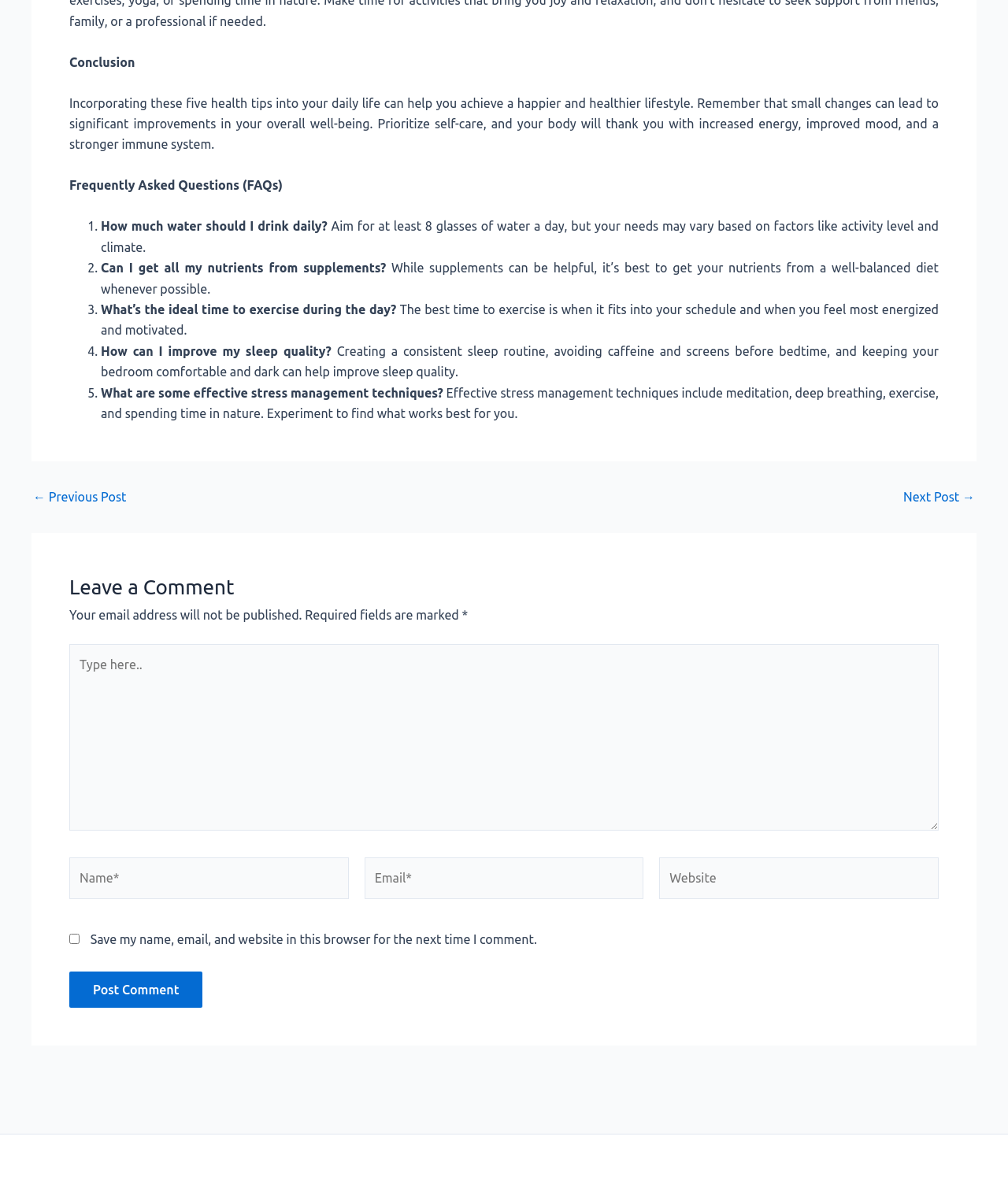Predict the bounding box of the UI element based on this description: "Next Post →".

[0.896, 0.408, 0.967, 0.418]